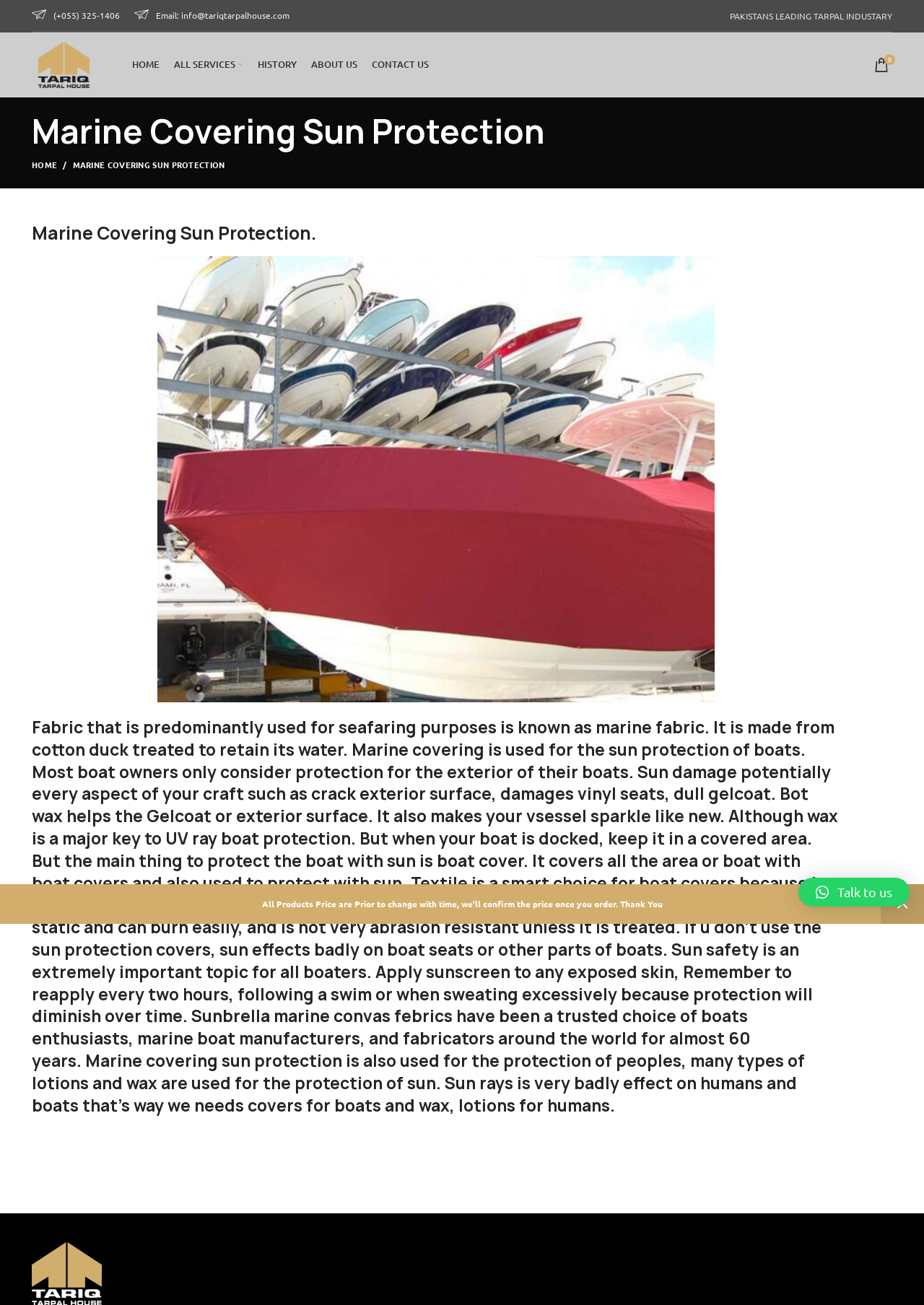Please give the bounding box coordinates of the area that should be clicked to fulfill the following instruction: "Call the phone number". The coordinates should be in the format of four float numbers from 0 to 1, i.e., [left, top, right, bottom].

[0.034, 0.007, 0.13, 0.016]